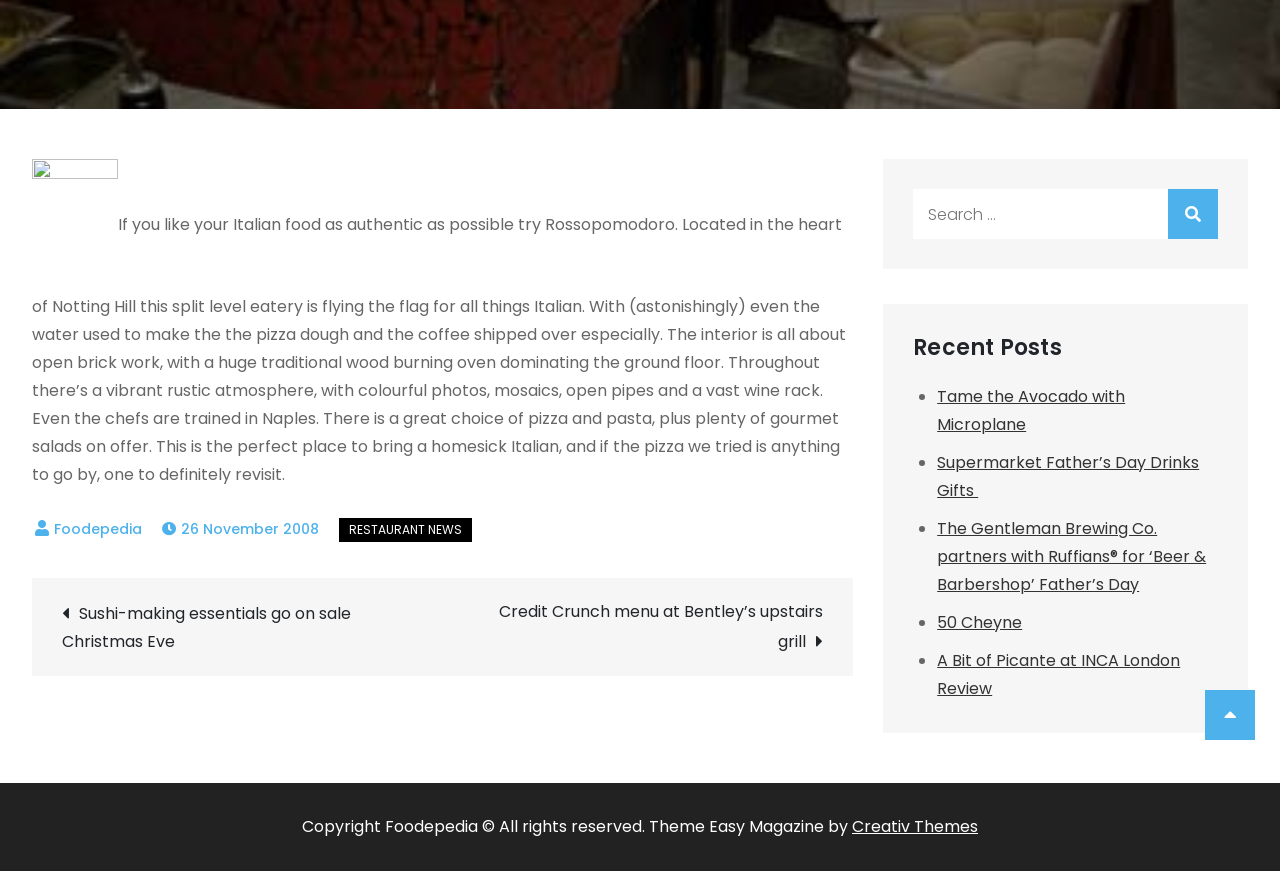Give the bounding box coordinates for the element described by: "50 Cheyne".

[0.732, 0.701, 0.799, 0.727]